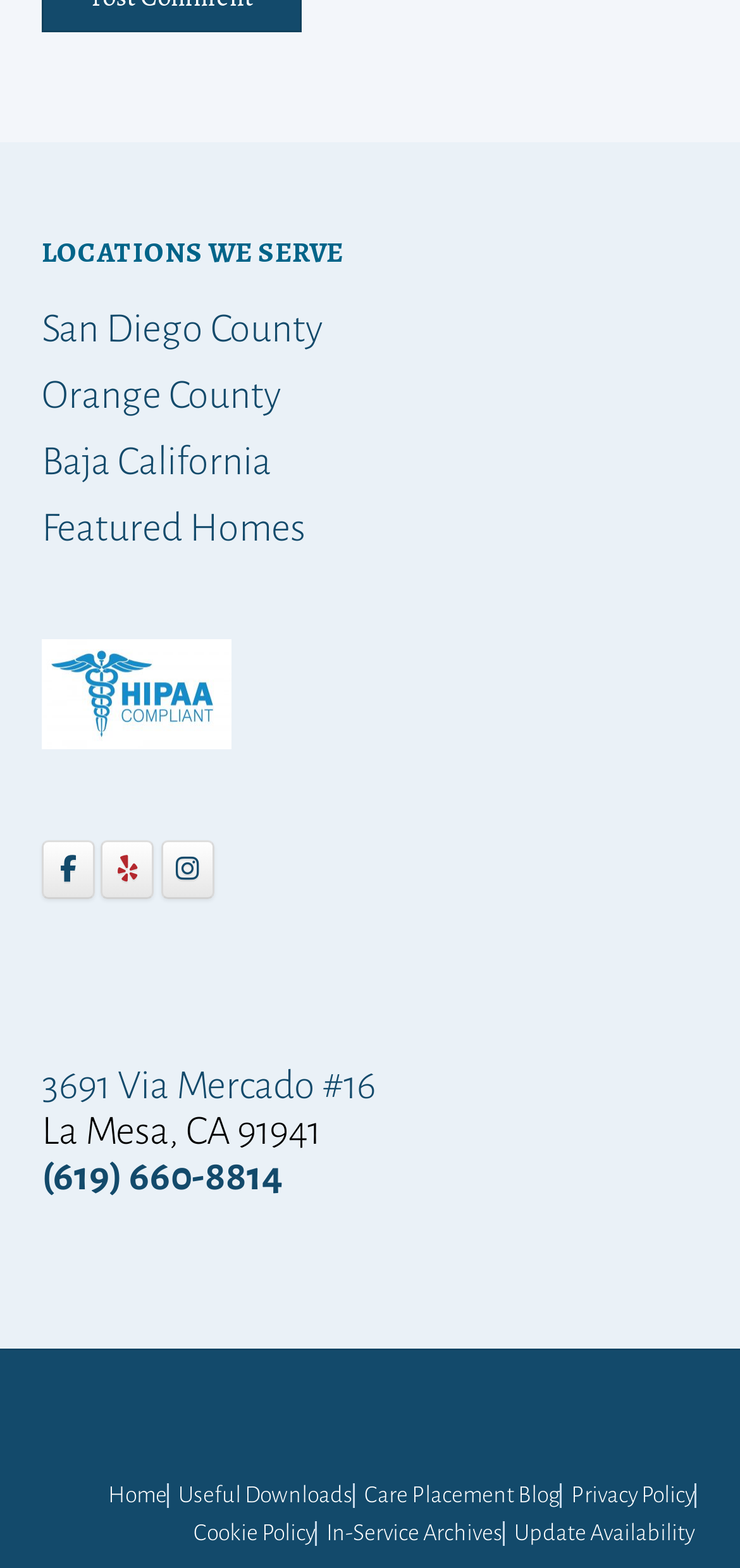Could you provide the bounding box coordinates for the portion of the screen to click to complete this instruction: "Go to Care Placement Home"?

[0.056, 0.649, 0.826, 0.676]